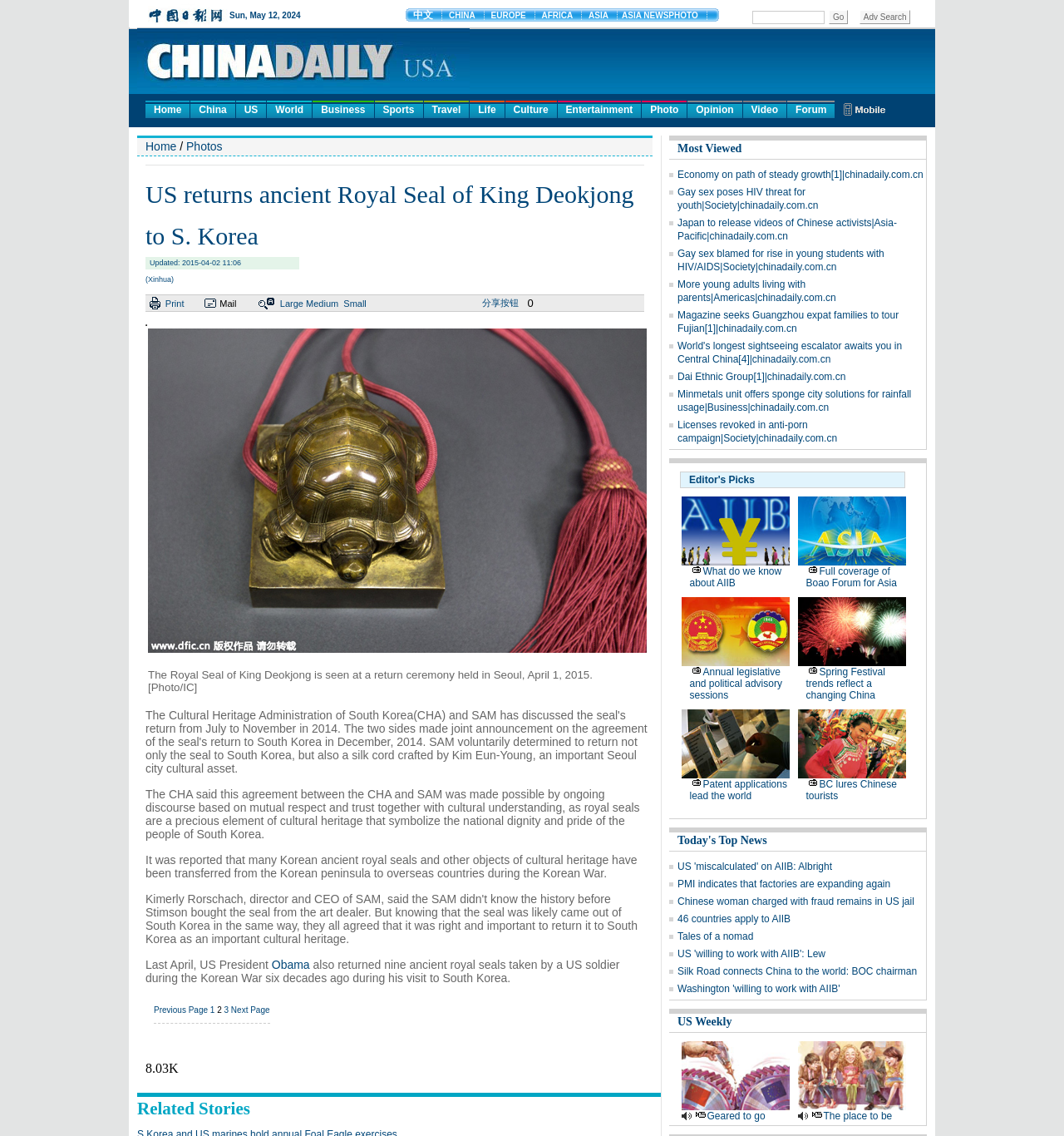Please specify the bounding box coordinates of the clickable section necessary to execute the following command: "Share the article on social media".

[0.453, 0.262, 0.487, 0.271]